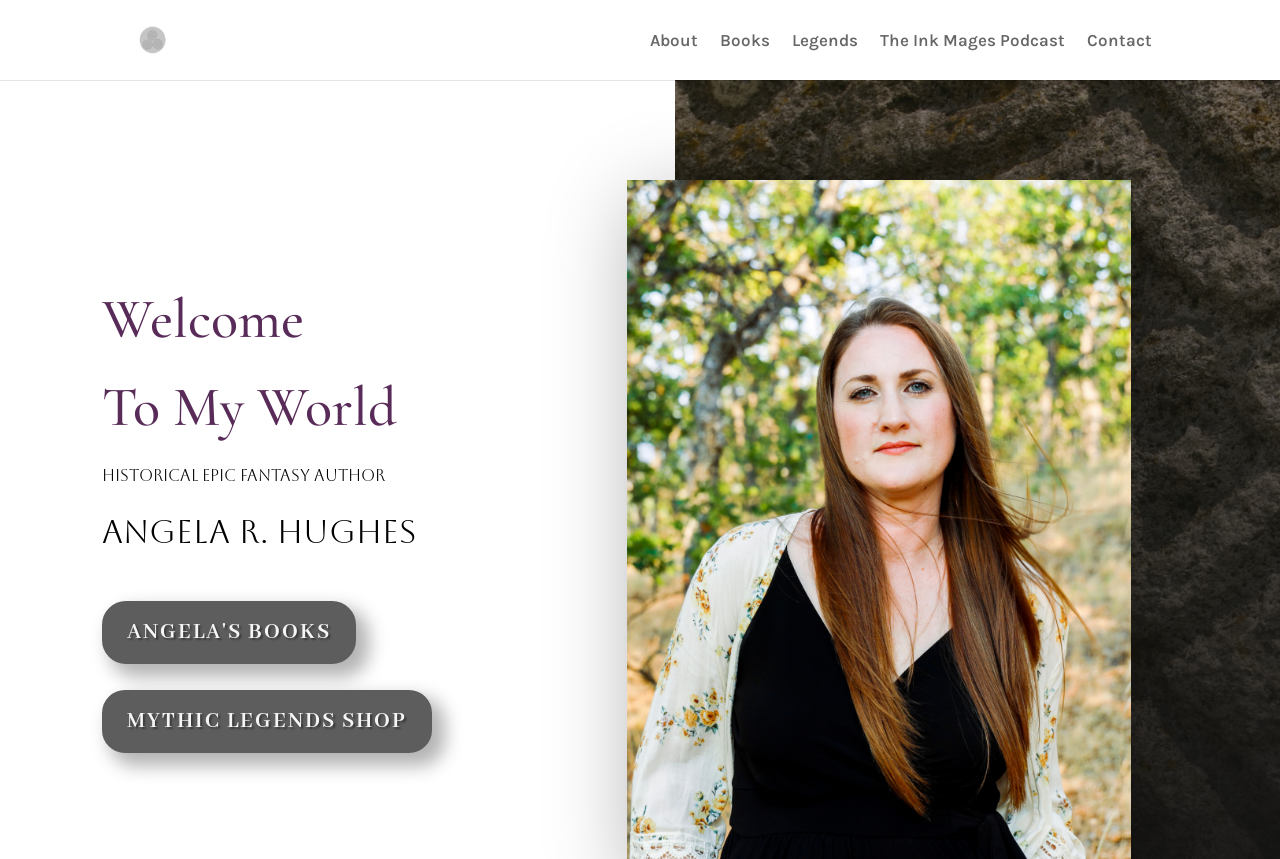Using the description "The Ink Mages Podcast", predict the bounding box of the relevant HTML element.

[0.688, 0.038, 0.832, 0.093]